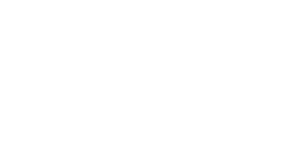What is the purpose of the blog section?
Give a detailed response to the question by analyzing the screenshot.

The caption states that the image 'provides inspiration for brides looking to find the ideal gown that enhances their silhouette while ensuring they feel confident and beautiful', implying that the blog section aims to inspire and guide brides in their wedding dress search.